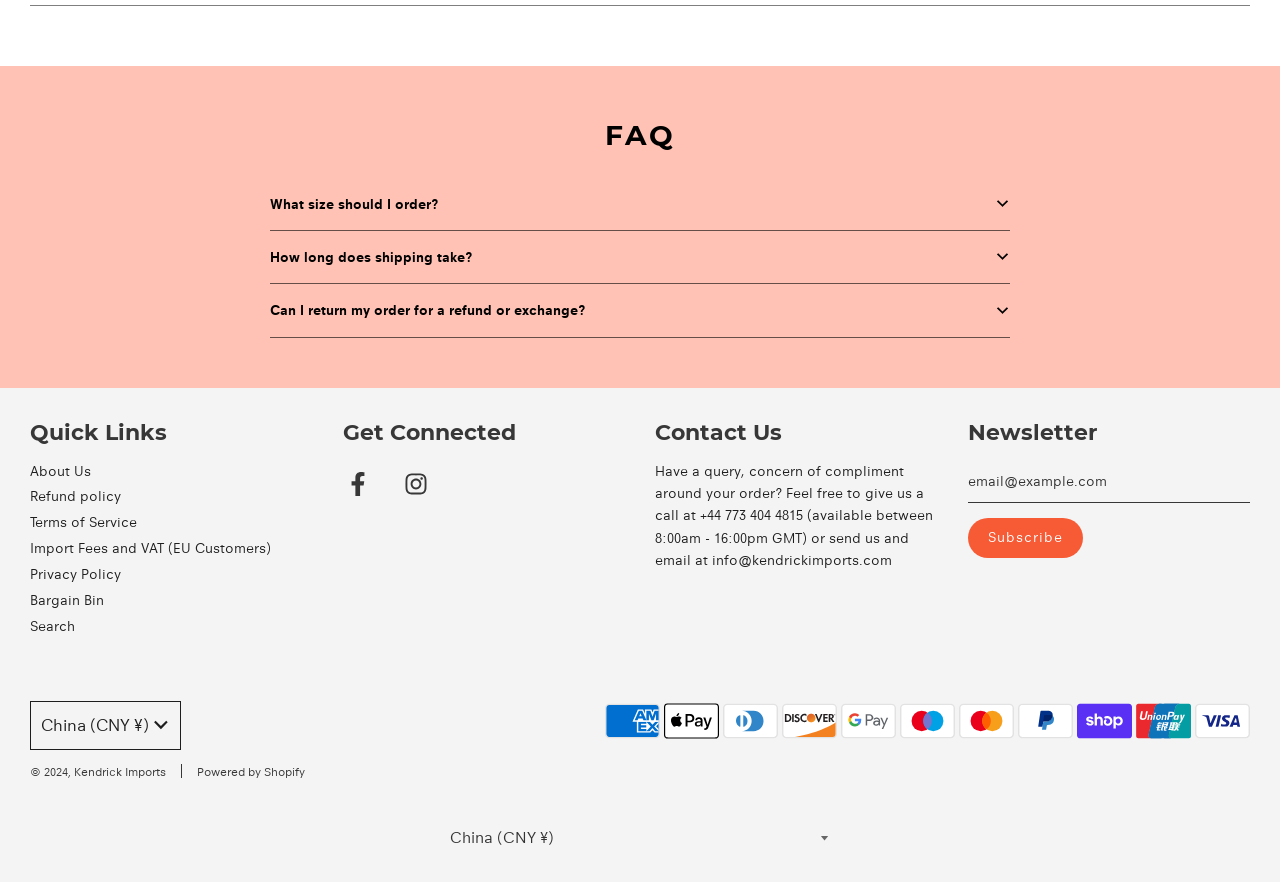Identify the bounding box coordinates for the element that needs to be clicked to fulfill this instruction: "Click on 'What size should I order?'". Provide the coordinates in the format of four float numbers between 0 and 1: [left, top, right, bottom].

[0.211, 0.201, 0.789, 0.261]